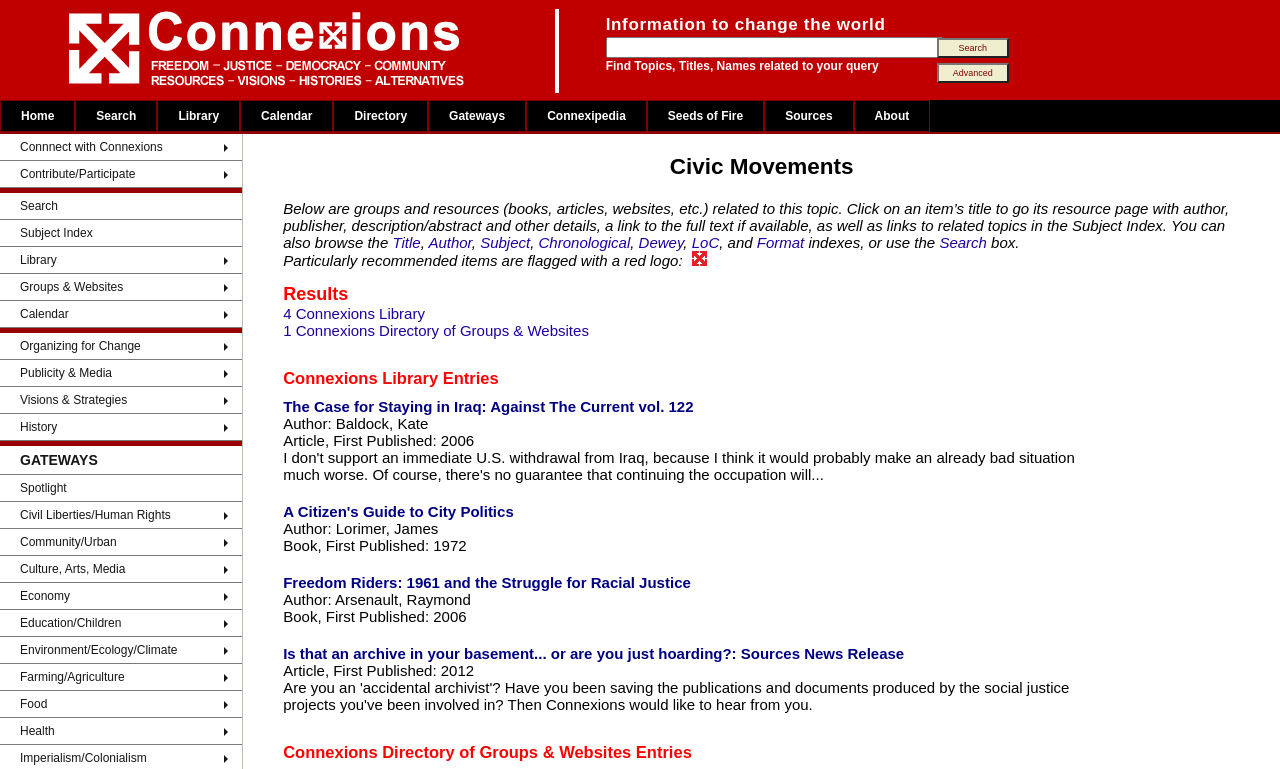Mark the bounding box of the element that matches the following description: "Connexions Archive".

[0.123, 0.324, 0.188, 0.342]